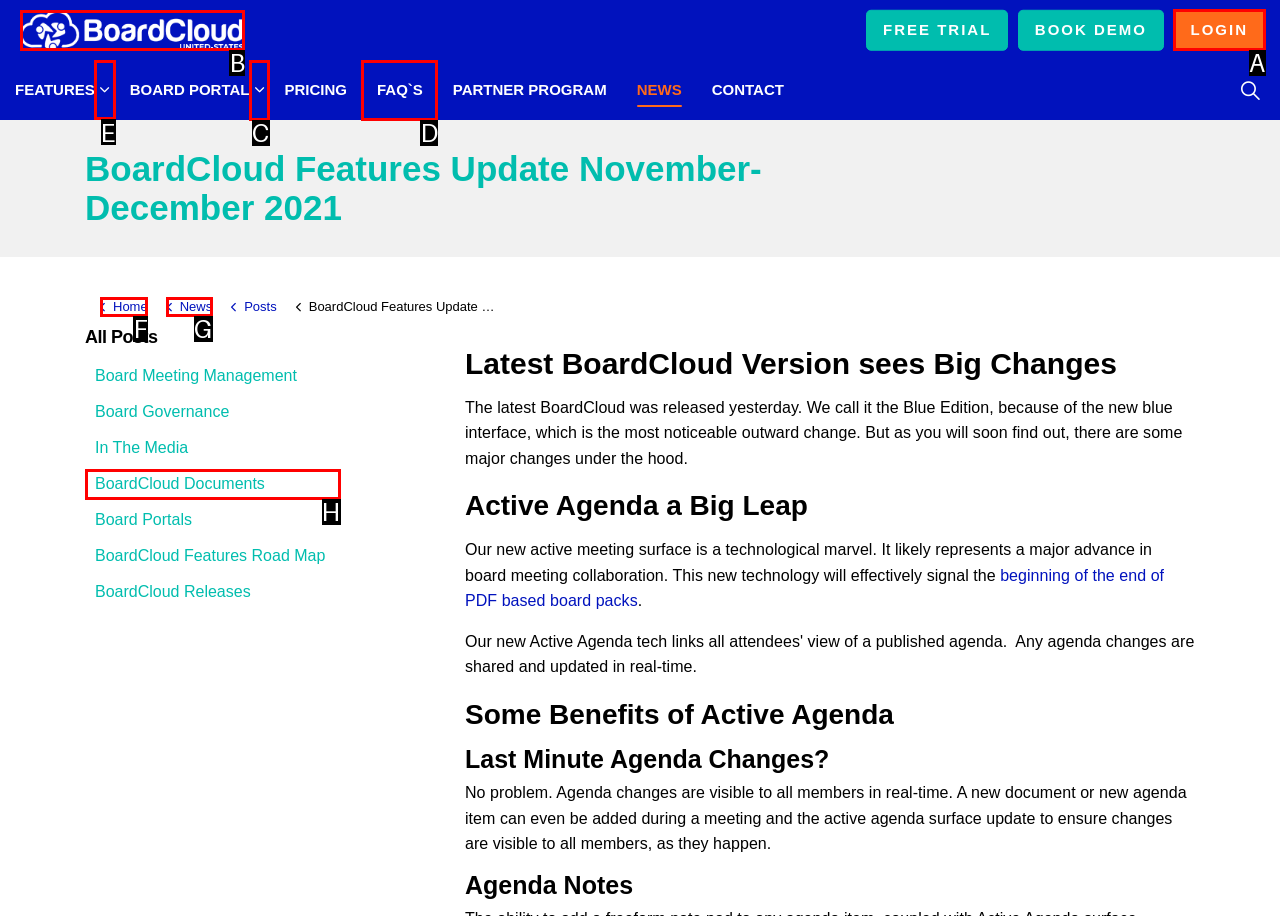Tell me the letter of the correct UI element to click for this instruction: Read the 'Raat ka 11 Baje Mera Phone Baje' article. Answer with the letter only.

None